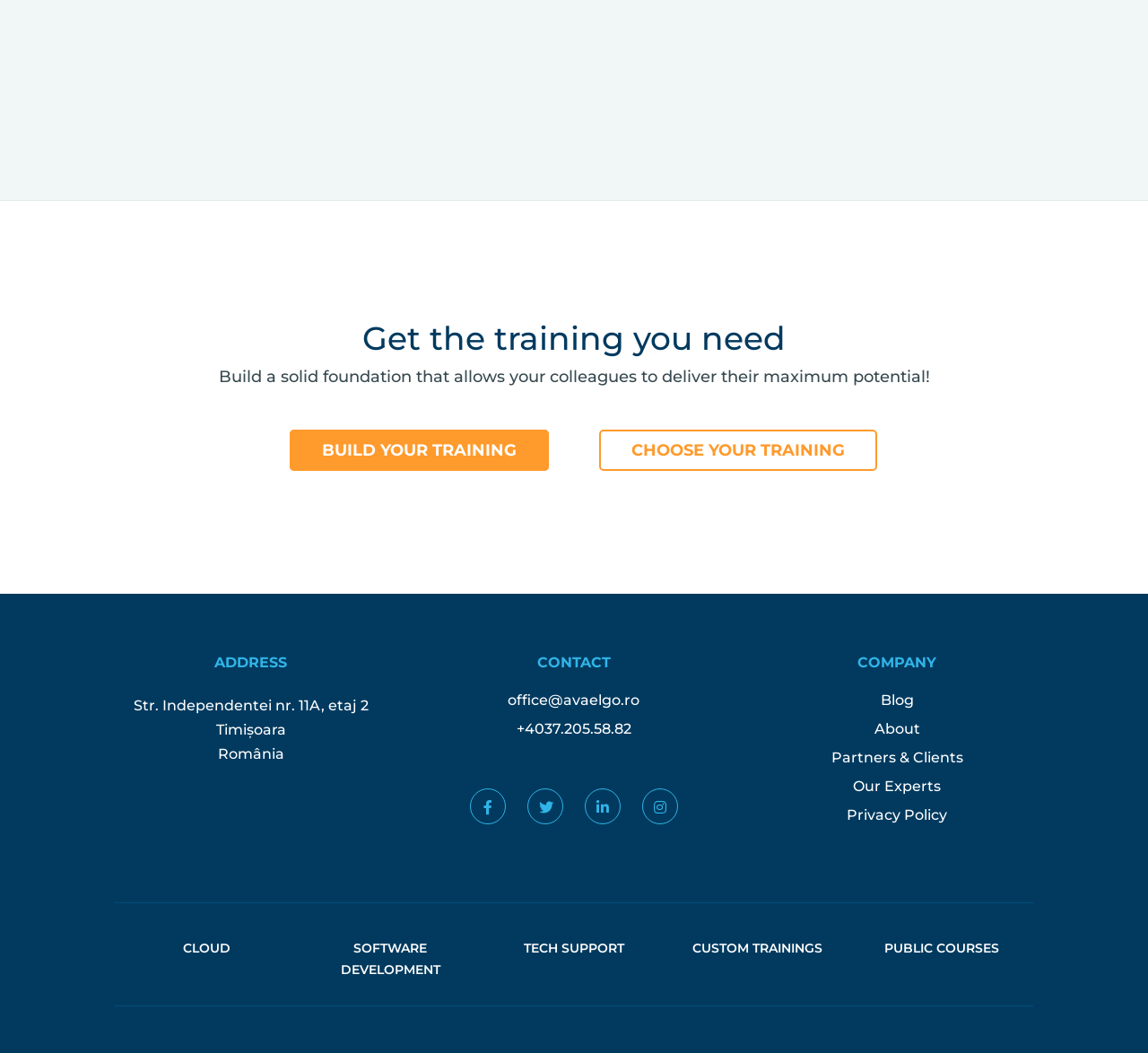Please identify the bounding box coordinates of the element I need to click to follow this instruction: "Learn about software development".

[0.297, 0.893, 0.383, 0.929]